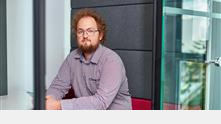What is the purpose of the acoustical panels?
Please provide a comprehensive answer to the question based on the webpage screenshot.

The presence of acoustical panels in the background of the image implies that the office space is designed to minimize echo and reverberation, creating an environment conducive to effective communication and collaboration.